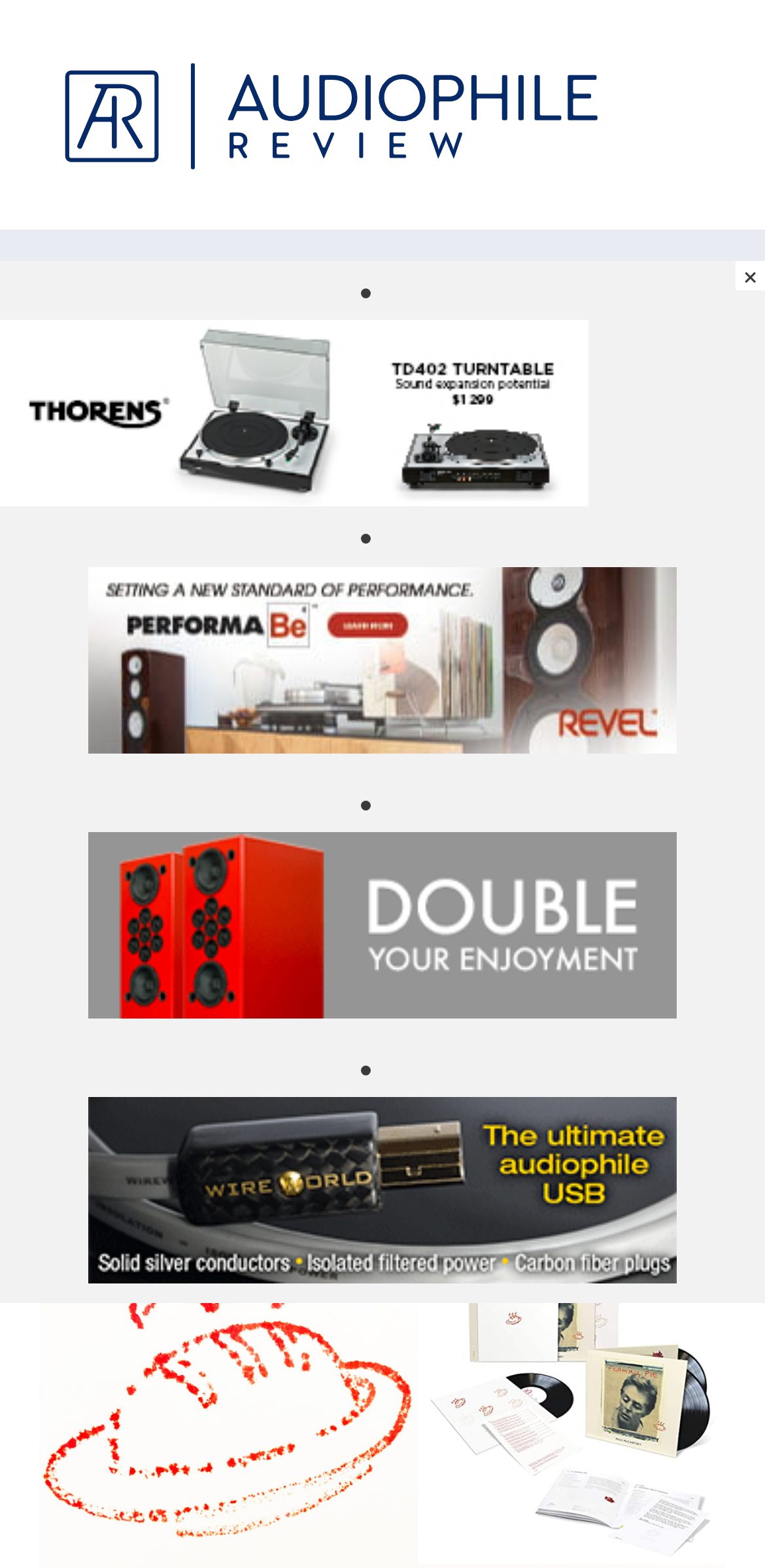Determine the bounding box coordinates of the clickable region to carry out the instruction: "Explore the Revel link".

[0.115, 0.461, 0.885, 0.486]